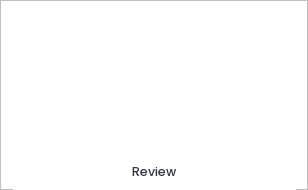Please answer the following question using a single word or phrase: Where is the 'Review' content likely located?

In the 'Recent Posts' section